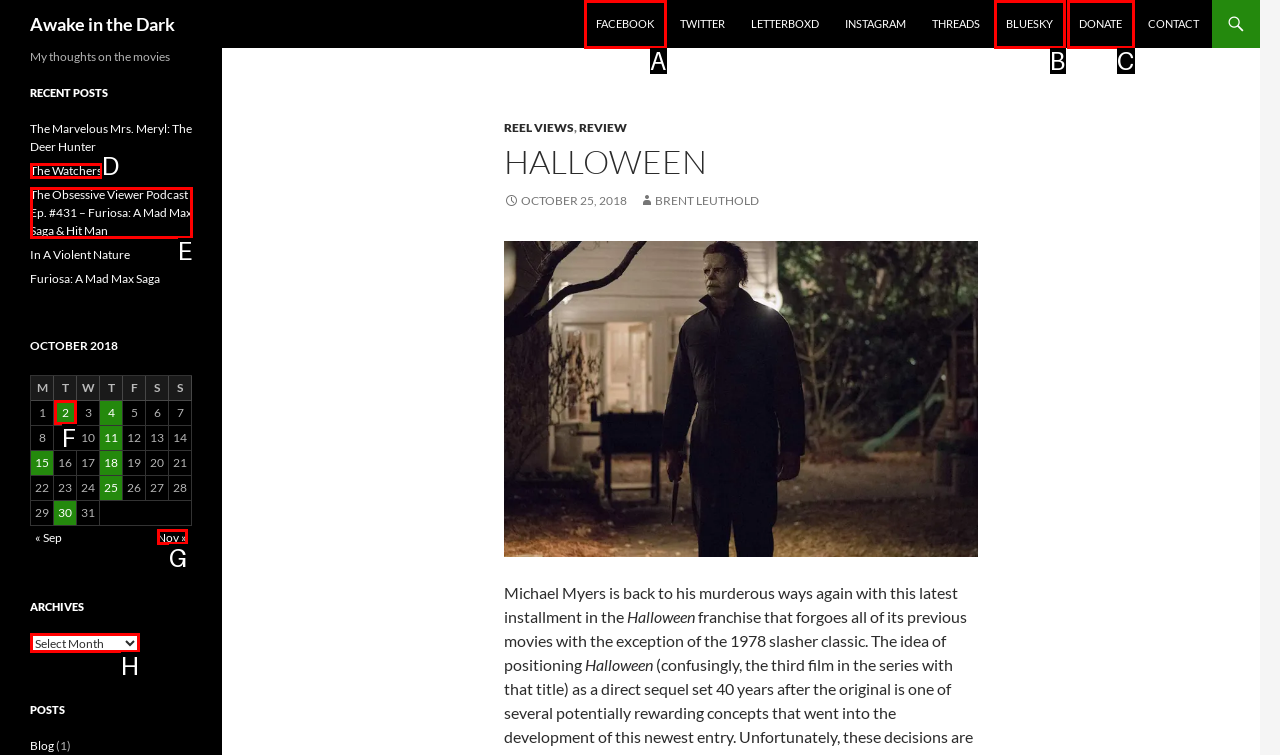Choose the letter of the UI element that aligns with the following description: Nov »
State your answer as the letter from the listed options.

G